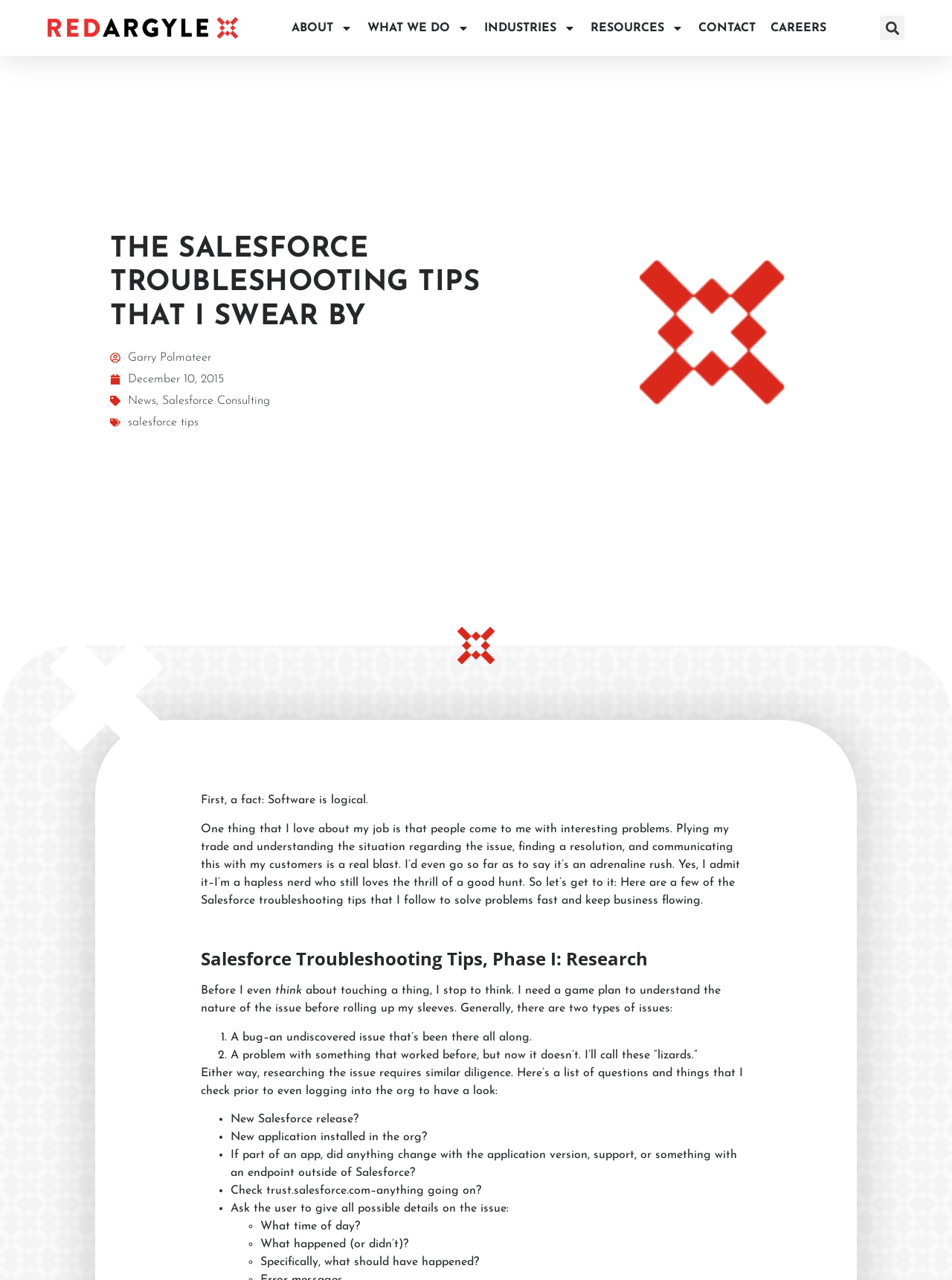Predict the bounding box of the UI element based on this description: "What We Do".

[0.378, 0.008, 0.501, 0.035]